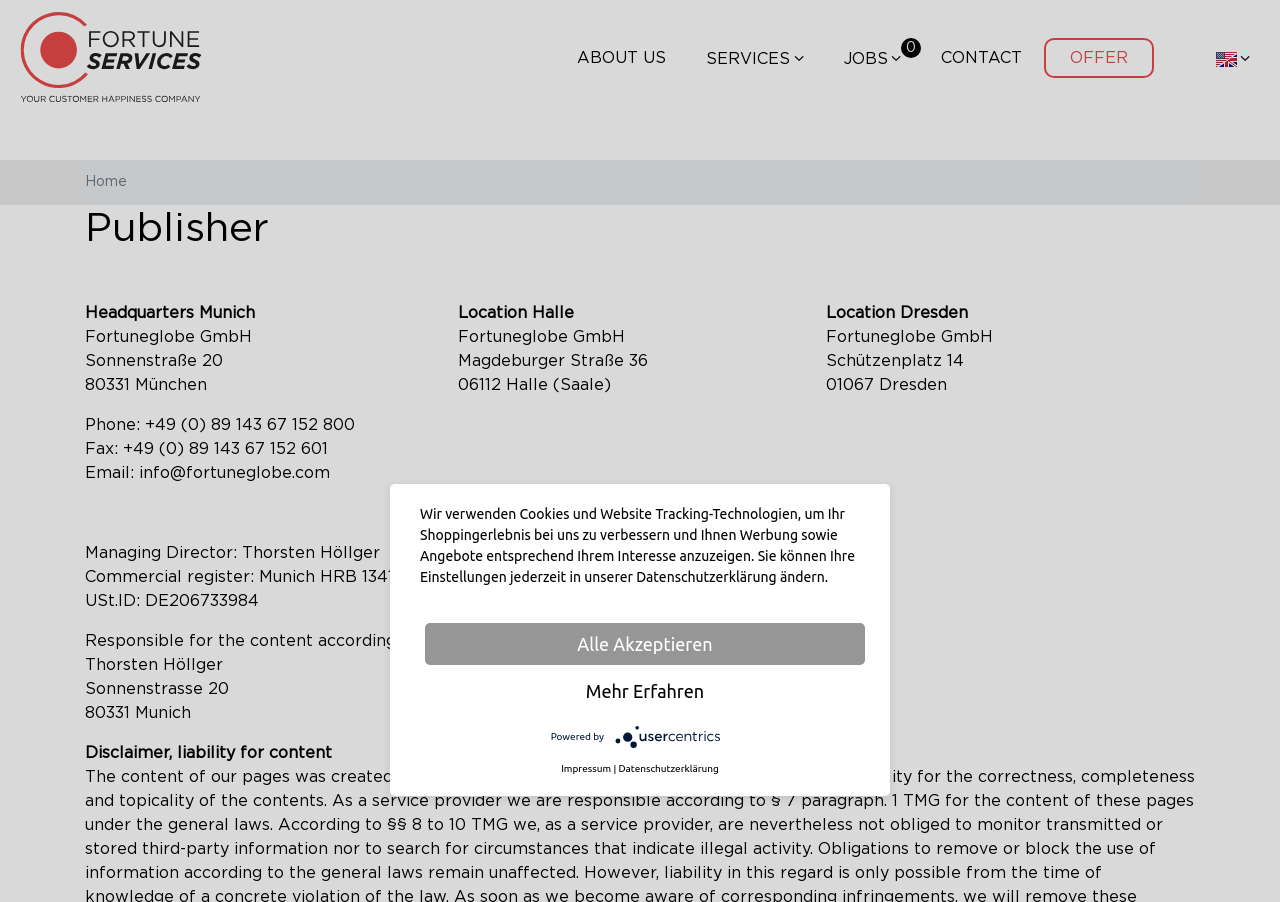Locate the bounding box coordinates of the region to be clicked to comply with the following instruction: "Click SERVICES". The coordinates must be four float numbers between 0 and 1, in the form [left, top, right, bottom].

[0.536, 0.042, 0.643, 0.087]